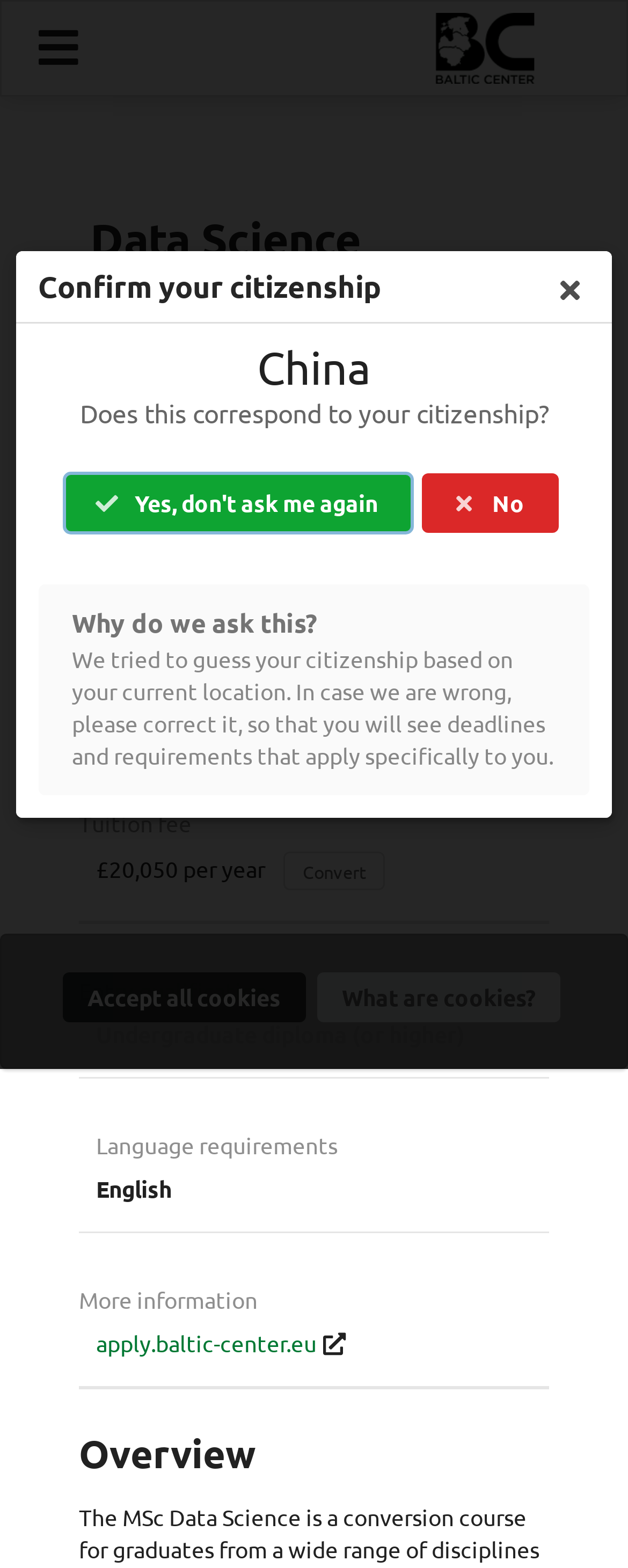Create a detailed summary of the webpage's content and design.

The webpage appears to be an application portal for a data science program at Coventry University in the United Kingdom. At the top left corner, there is a button to toggle the sidebar. On the top right corner, there is a sponsor logo. 

Below the logo, there is a heading that reads "Data Science" and a link to Coventry University. The university's location, "United Kingdom, Coventry", is mentioned next to the link. There is also a link to "How to apply" nearby.

The main content of the page is divided into several sections, each presented in a table format. The first section has information about the study location, which is the United Kingdom, Coventry. The second section is about the type of study, which is a Master's degree, full-time. 

The third section provides information about the tuition fee, which is £20,050 per year, and there is a button to convert the currency. The fourth section is about the entry qualification, which requires an undergraduate diploma or higher. The fifth section is about the language requirements, which is English.

The sixth section provides more information about the program and has a link to the application website, apply.baltic-center.eu. Below this section, there is a heading that reads "Overview".

At the bottom of the page, there are links to accept or learn more about cookies. There is also a section that asks users to confirm their citizenship, with options to select "Yes" or "No". A brief explanation is provided about why the website is asking for this information.